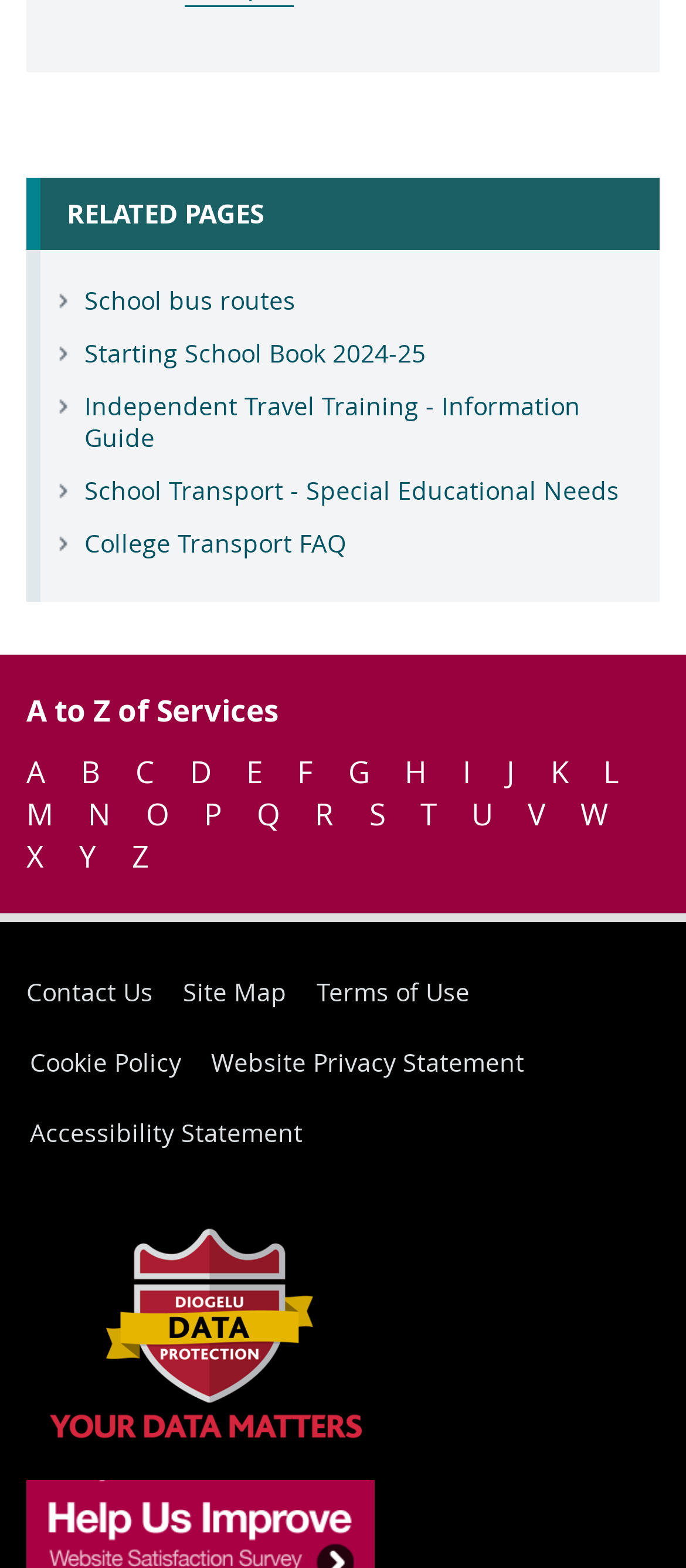Based on the element description Starting School Book 2024-25, identify the bounding box of the UI element in the given webpage screenshot. The coordinates should be in the format (top-left x, top-left y, bottom-right x, bottom-right y) and must be between 0 and 1.

[0.123, 0.215, 0.621, 0.236]